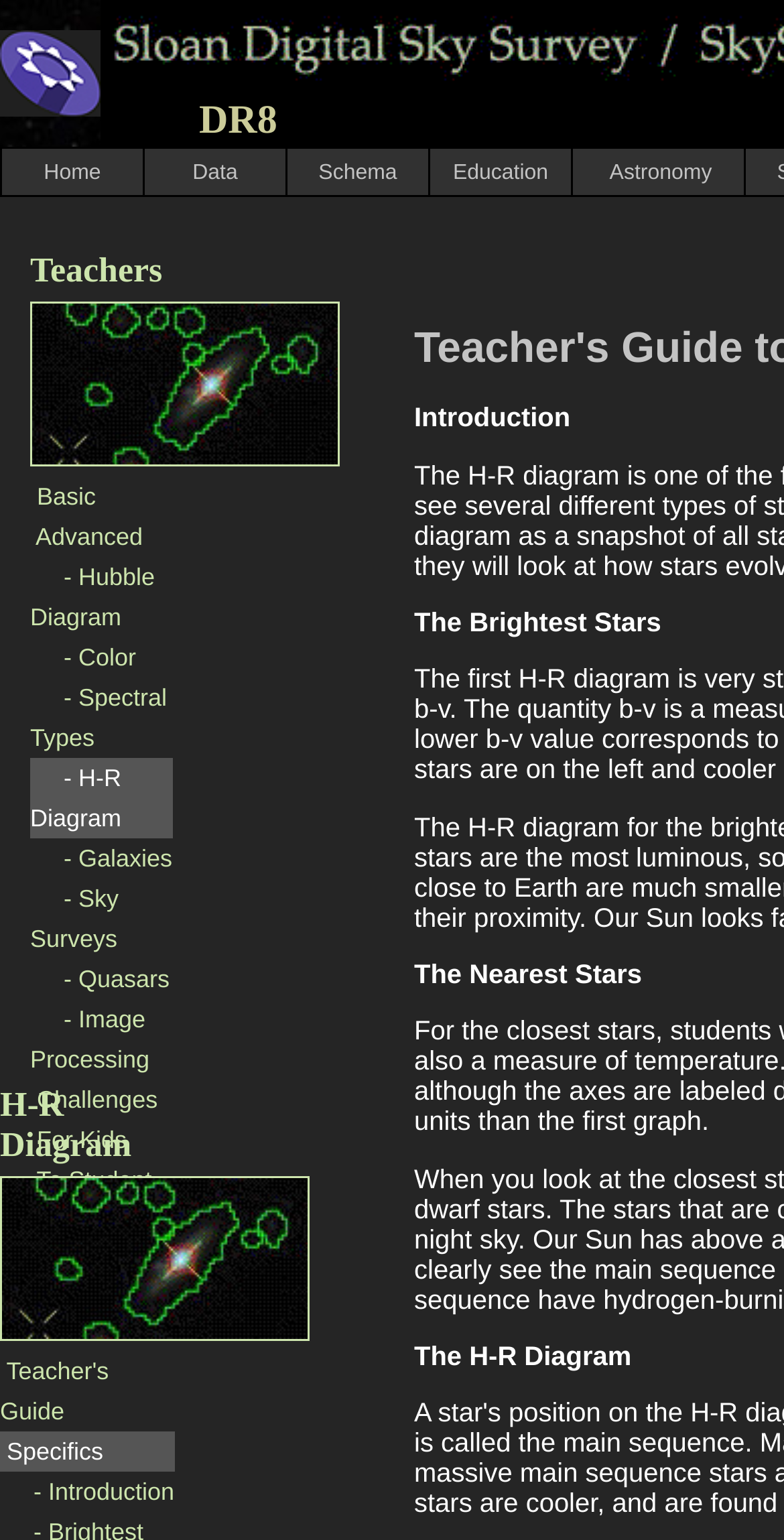Identify the bounding box of the HTML element described here: "Teachers". Provide the coordinates as four float numbers between 0 and 1: [left, top, right, bottom].

[0.038, 0.163, 0.207, 0.188]